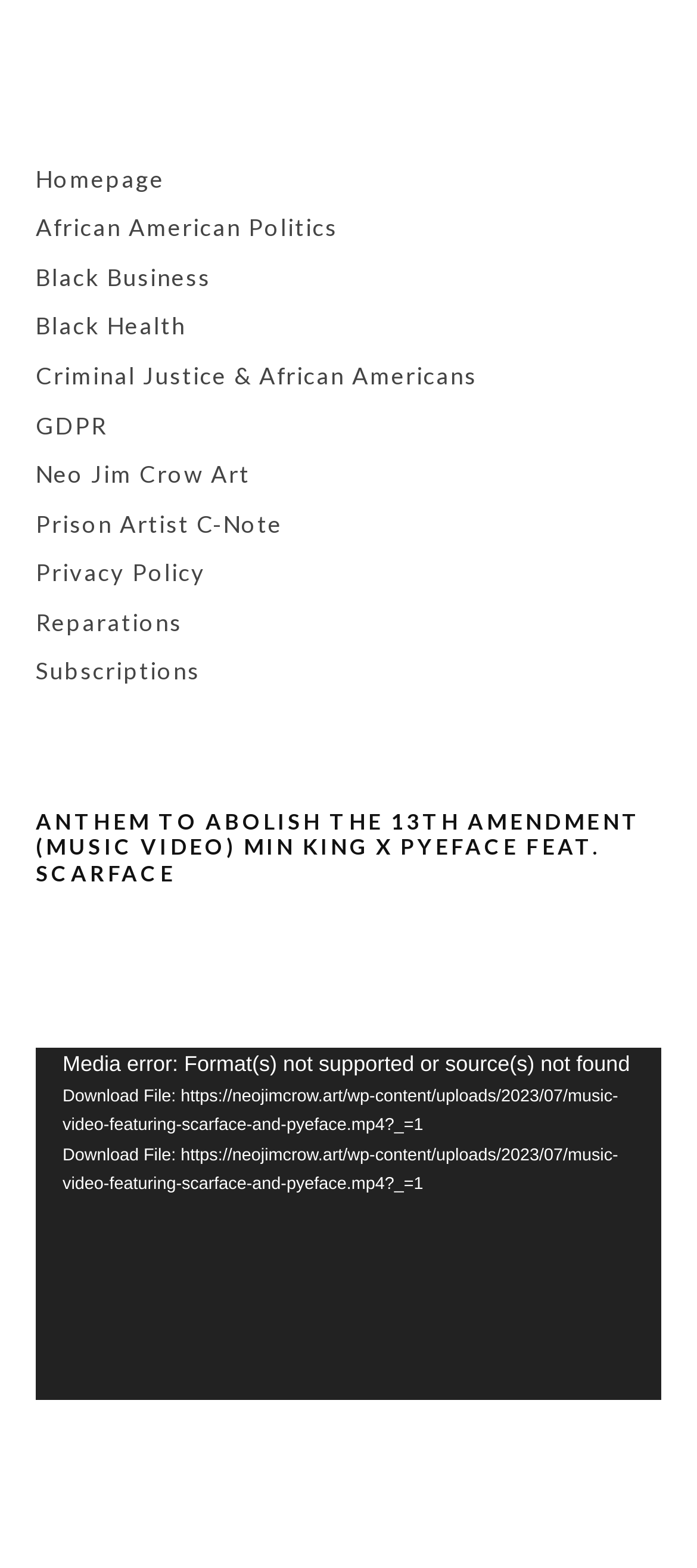Please specify the coordinates of the bounding box for the element that should be clicked to carry out this instruction: "Click on Homepage". The coordinates must be four float numbers between 0 and 1, formatted as [left, top, right, bottom].

[0.051, 0.104, 0.236, 0.123]